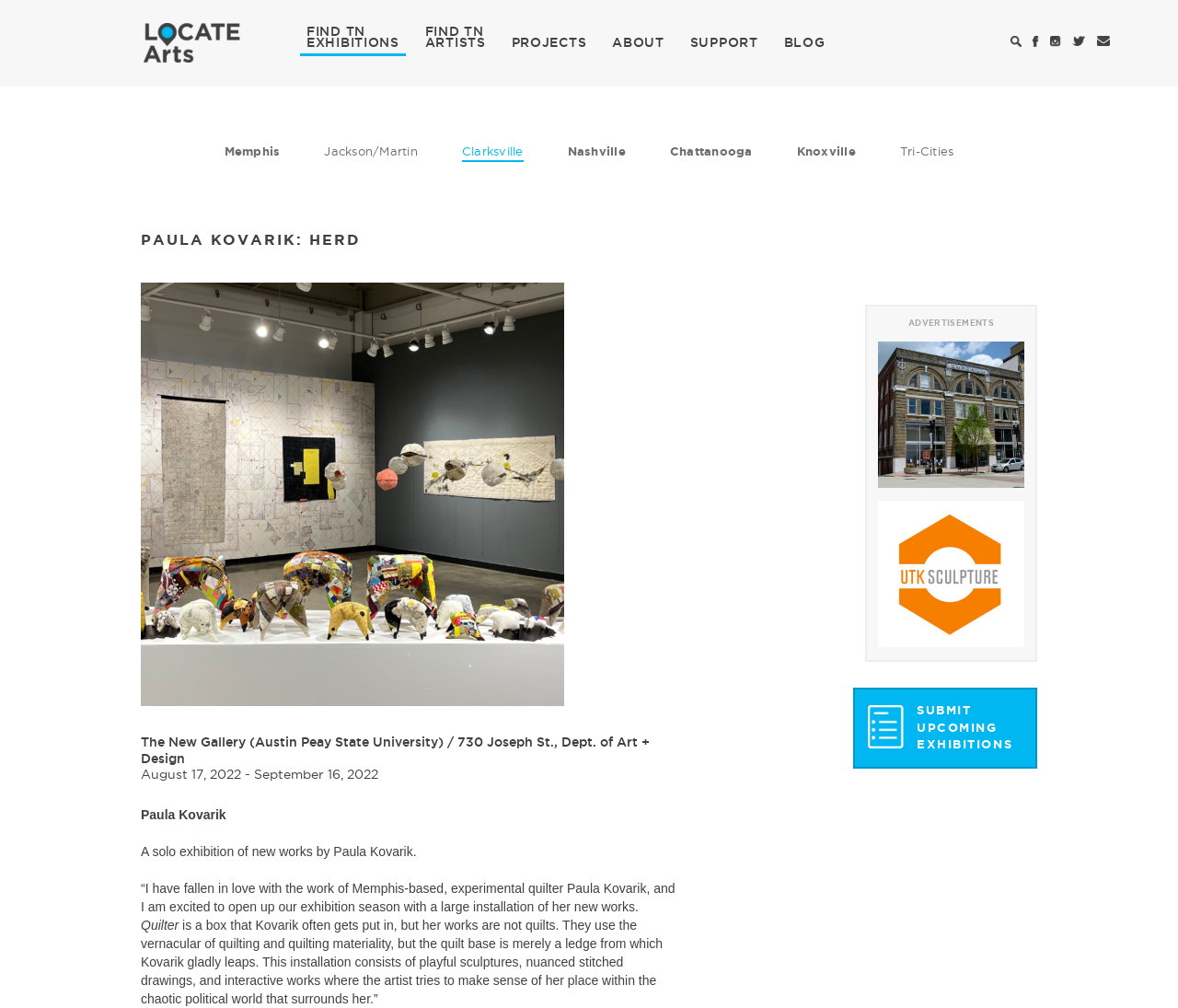Construct a thorough caption encompassing all aspects of the webpage.

The webpage is about Paula Kovarik's art exhibition "Herd" at LOCATE Arts. At the top, there are several links to navigate to different sections of the website, including "FIND TN EXHIBITIONS", "FIND TN ARTISTS", "PROJECTS", "ABOUT", "SUPPORT", and "BLOG". 

Below these links, there are links to different cities in Tennessee, including Memphis, Jackson/Martin, Clarksville, Nashville, Chattanooga, Knoxville, and Tri-Cities. 

The main content of the webpage is about Paula Kovarik's exhibition. There is a large heading "PAULA KOVARIK: HERD" at the top, followed by an image. Below the image, there is a heading with the exhibition details, including the location and dates. The location is "The New Gallery (Austin Peay State University)" and the dates are from August 17, 2022, to September 16, 2022. 

There are several paragraphs of text describing the exhibition, including a quote from the artist. The text is arranged in a vertical column, with the artist's name "Paula Kovarik" and a brief description of the exhibition at the top, followed by a longer quote about the artist's work. 

To the right of the main content, there is a section with the heading "ADVERTISEMENTS". This section contains two links with images, one to "Arts & Culture Alliance" and the other to "UT Sculpture". 

At the bottom of the webpage, there is a link to "SUBMIT UPCOMING EXHIBITIONS".